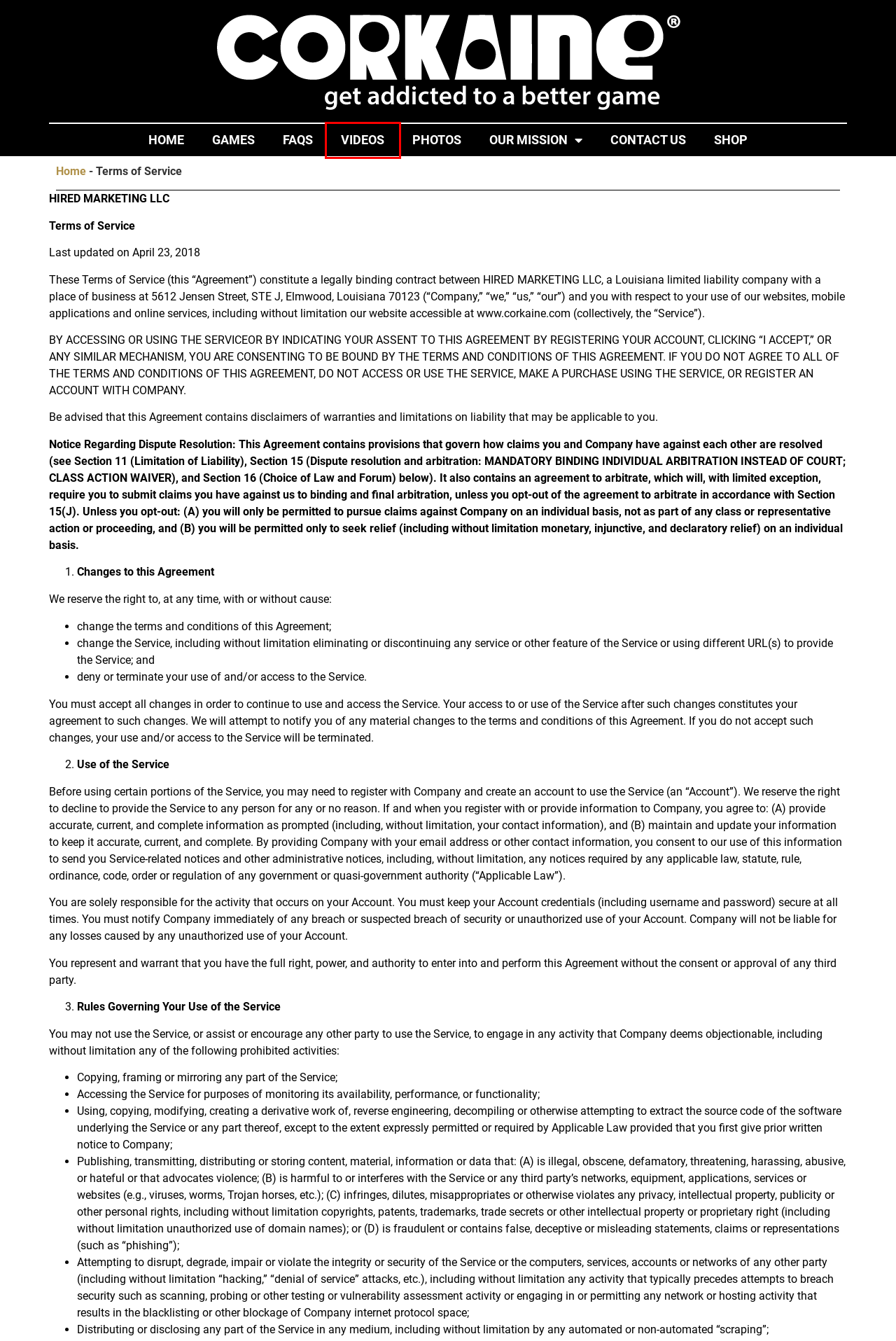Look at the screenshot of a webpage with a red bounding box and select the webpage description that best corresponds to the new page after clicking the element in the red box. Here are the options:
A. Shop - Corkaine
B. Our Mission - Corkaine
C. Home - Corkaine
D. Warnings & Disclosures - Corkaine
E. Videos - Corkaine
F. FAQs - Corkaine
G. Photos - Corkaine
H. Contact Us - Corkaine

E